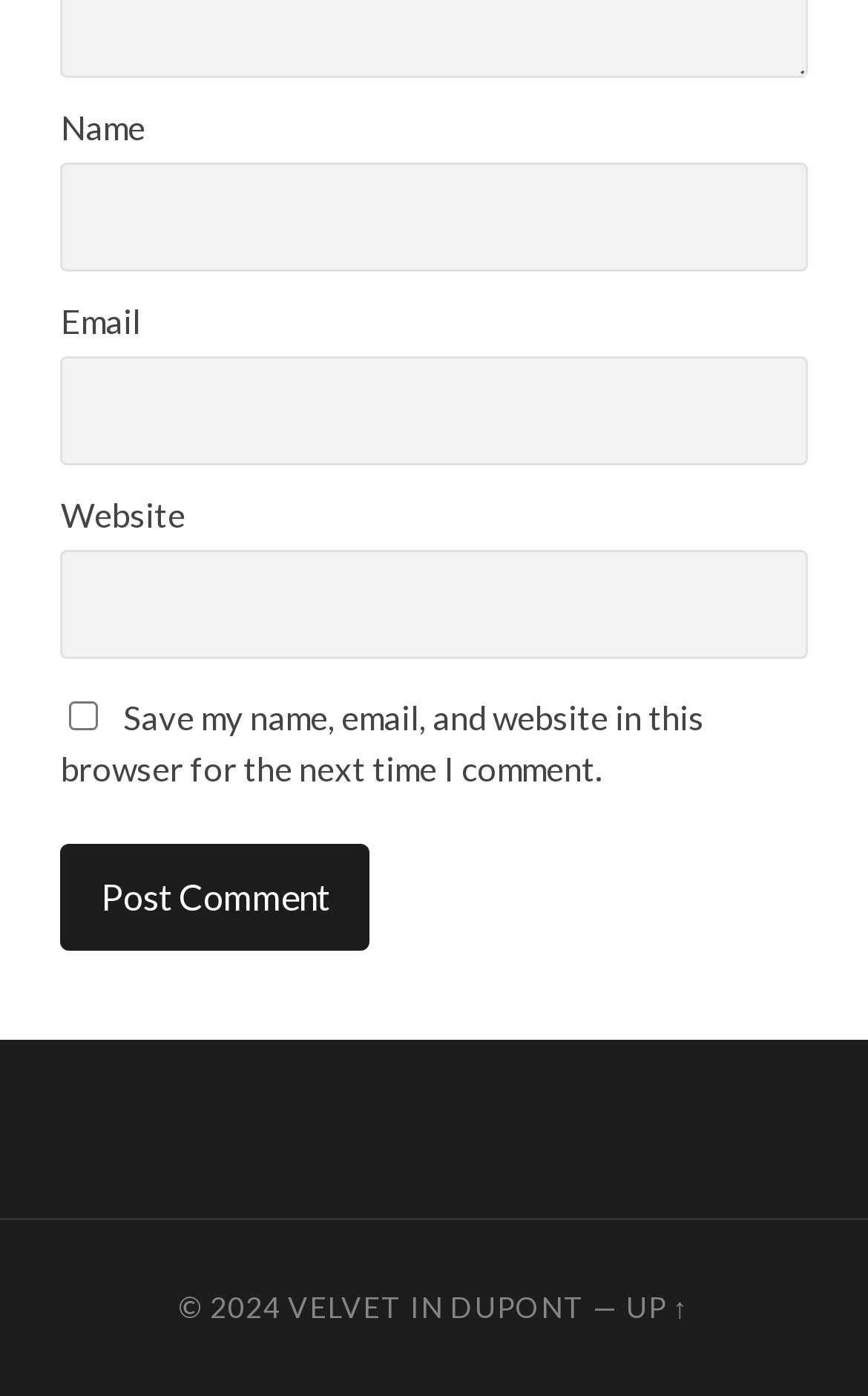Using the description "parent_node: Email aria-describedby="email-notes" name="email"", locate and provide the bounding box of the UI element.

[0.07, 0.255, 0.93, 0.333]